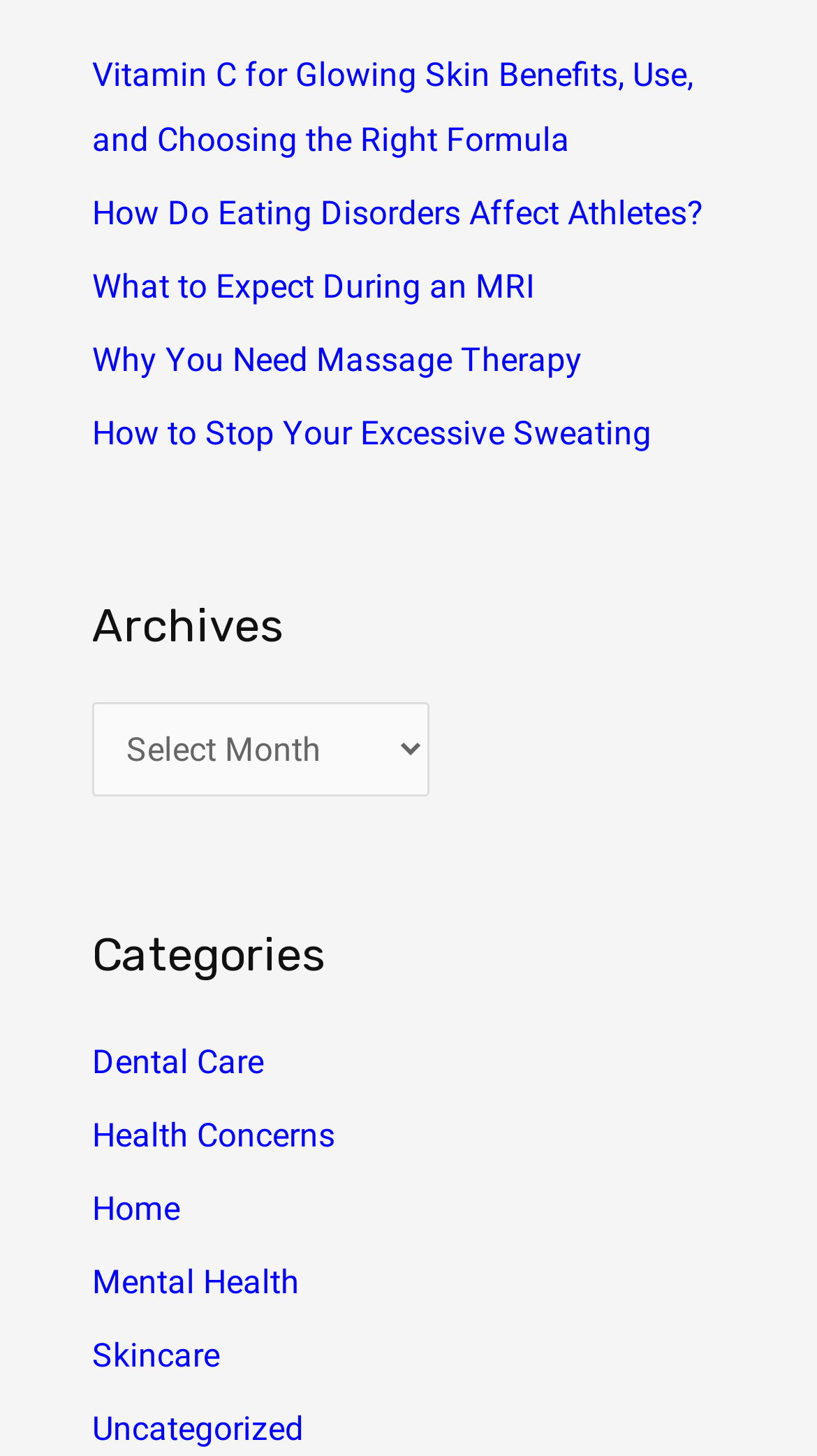What is the first recent post? Analyze the screenshot and reply with just one word or a short phrase.

Vitamin C for Glowing Skin